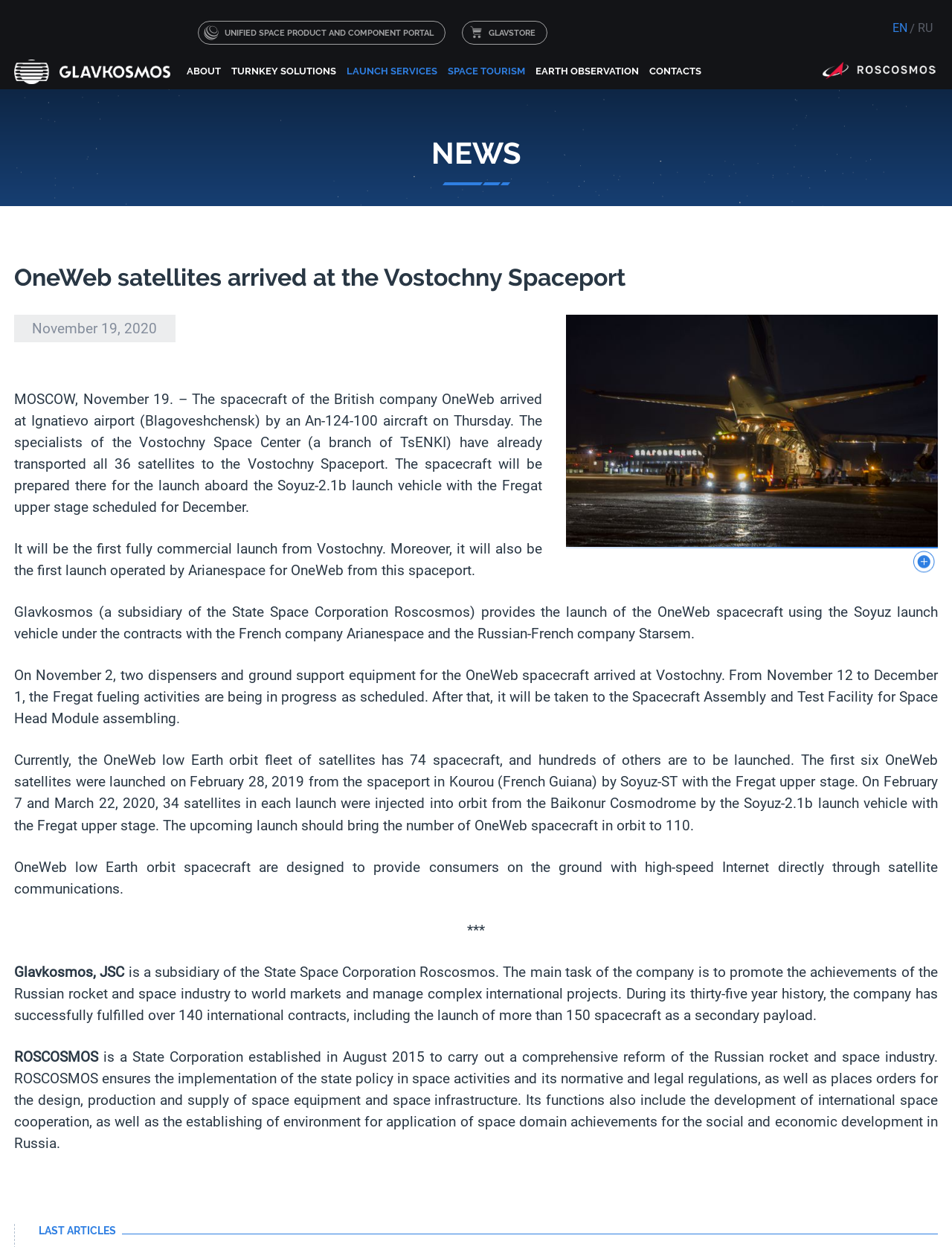What is the language of the webpage?
Please provide a comprehensive answer to the question based on the webpage screenshot.

I determined the language of the webpage by looking at the text content, specifically the 'EN' link at the top right corner, which suggests that the webpage is in English.